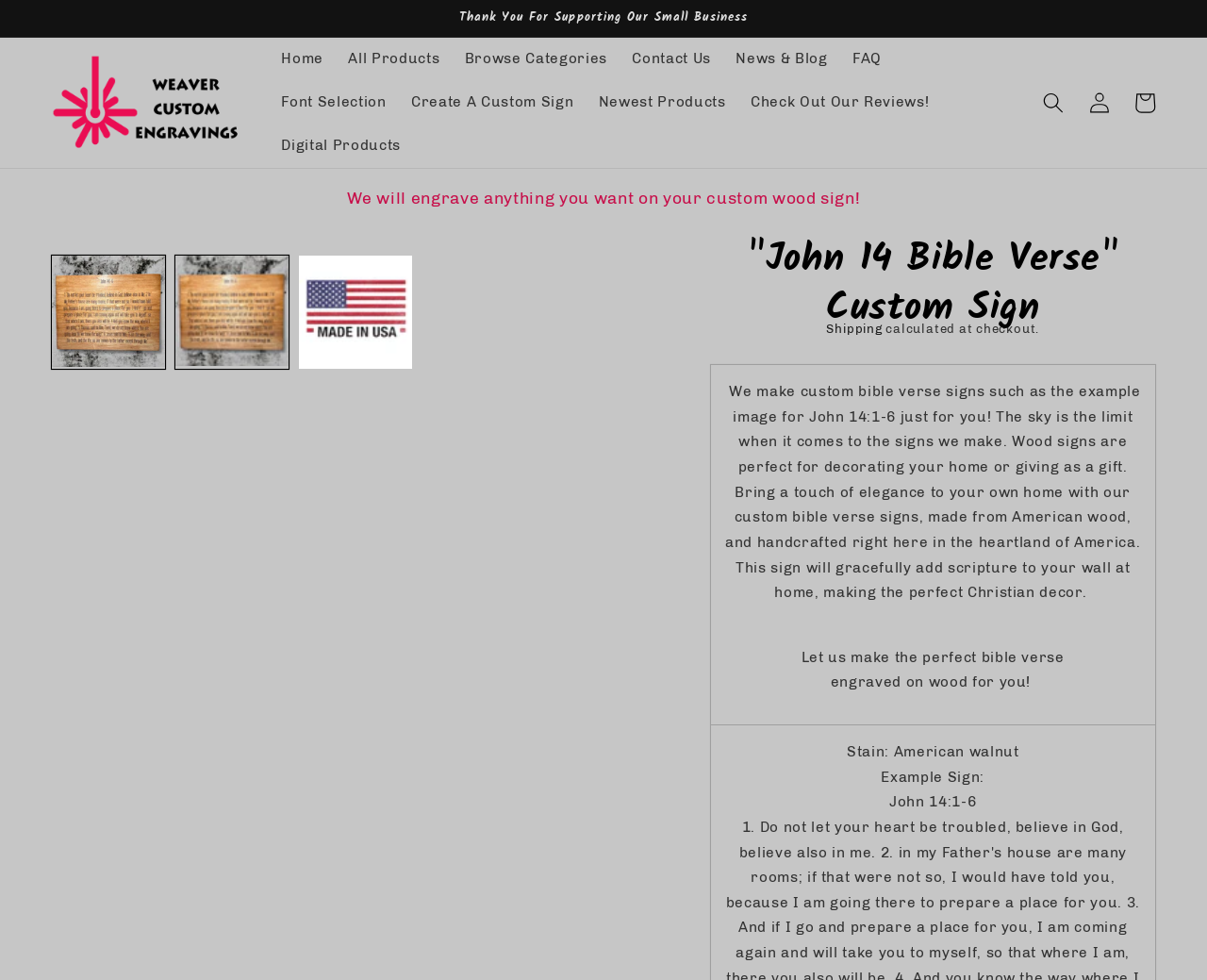How many navigation links are in the top navigation bar?
Using the visual information from the image, give a one-word or short-phrase answer.

7